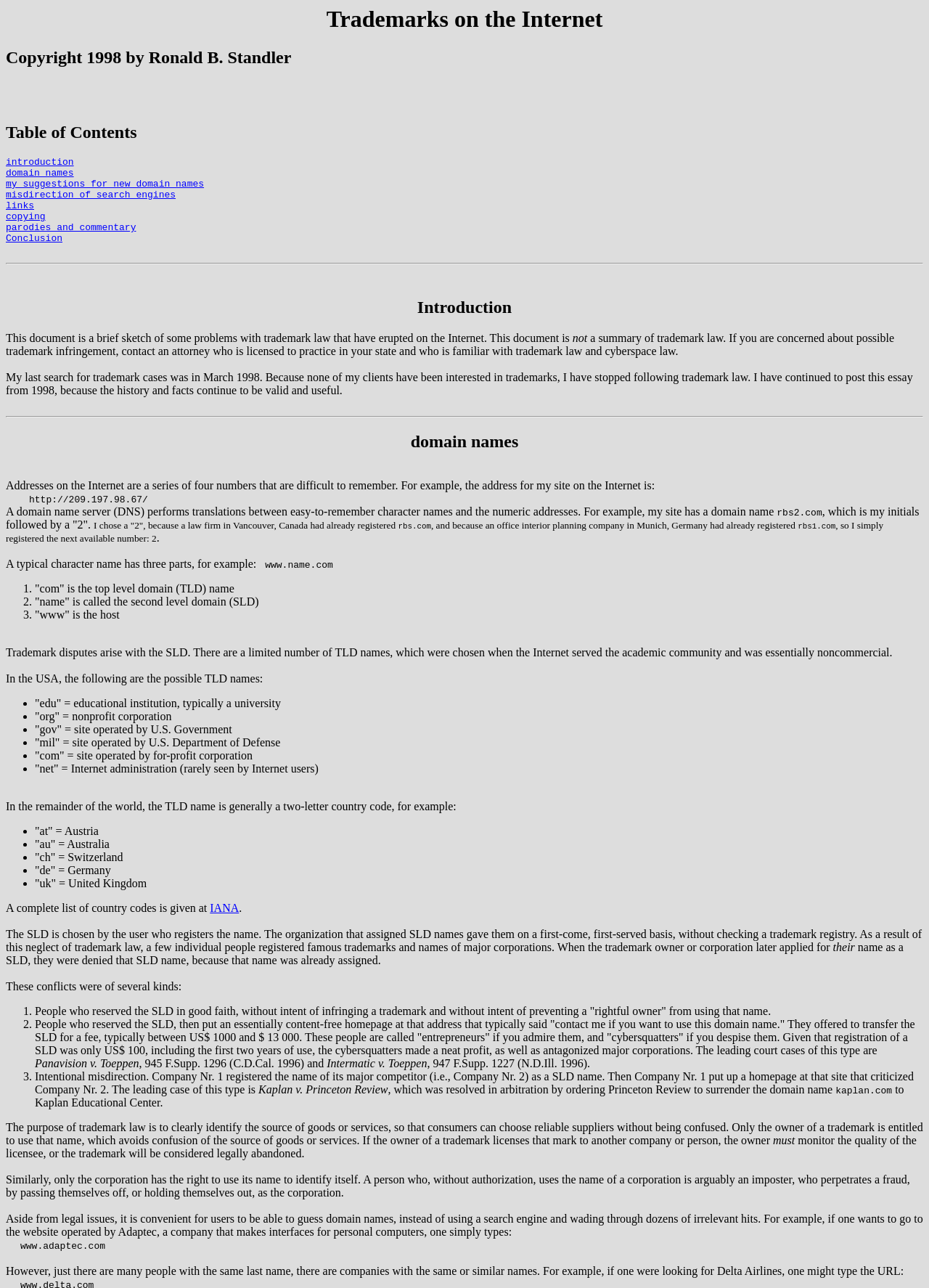Locate the bounding box coordinates of the area you need to click to fulfill this instruction: 'go to introduction'. The coordinates must be in the form of four float numbers ranging from 0 to 1: [left, top, right, bottom].

[0.006, 0.122, 0.079, 0.13]